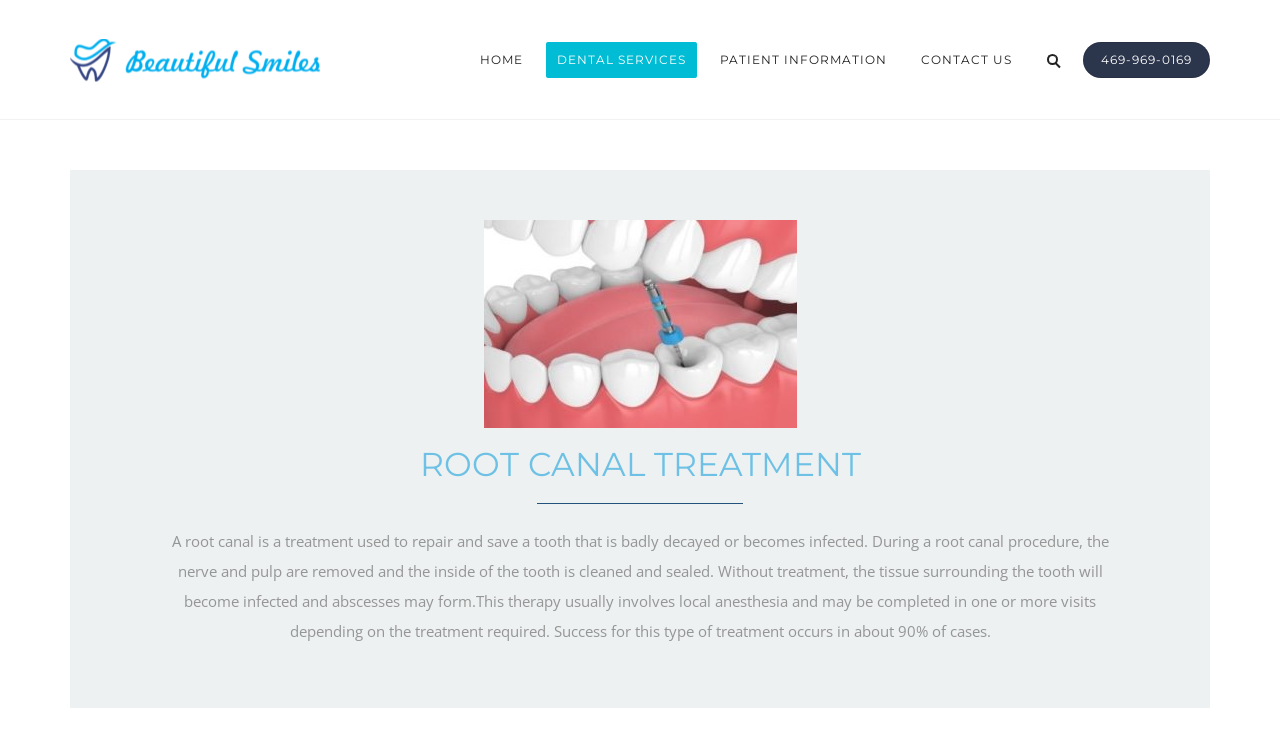What is the purpose of a root canal treatment?
Based on the image content, provide your answer in one word or a short phrase.

To repair and save a tooth